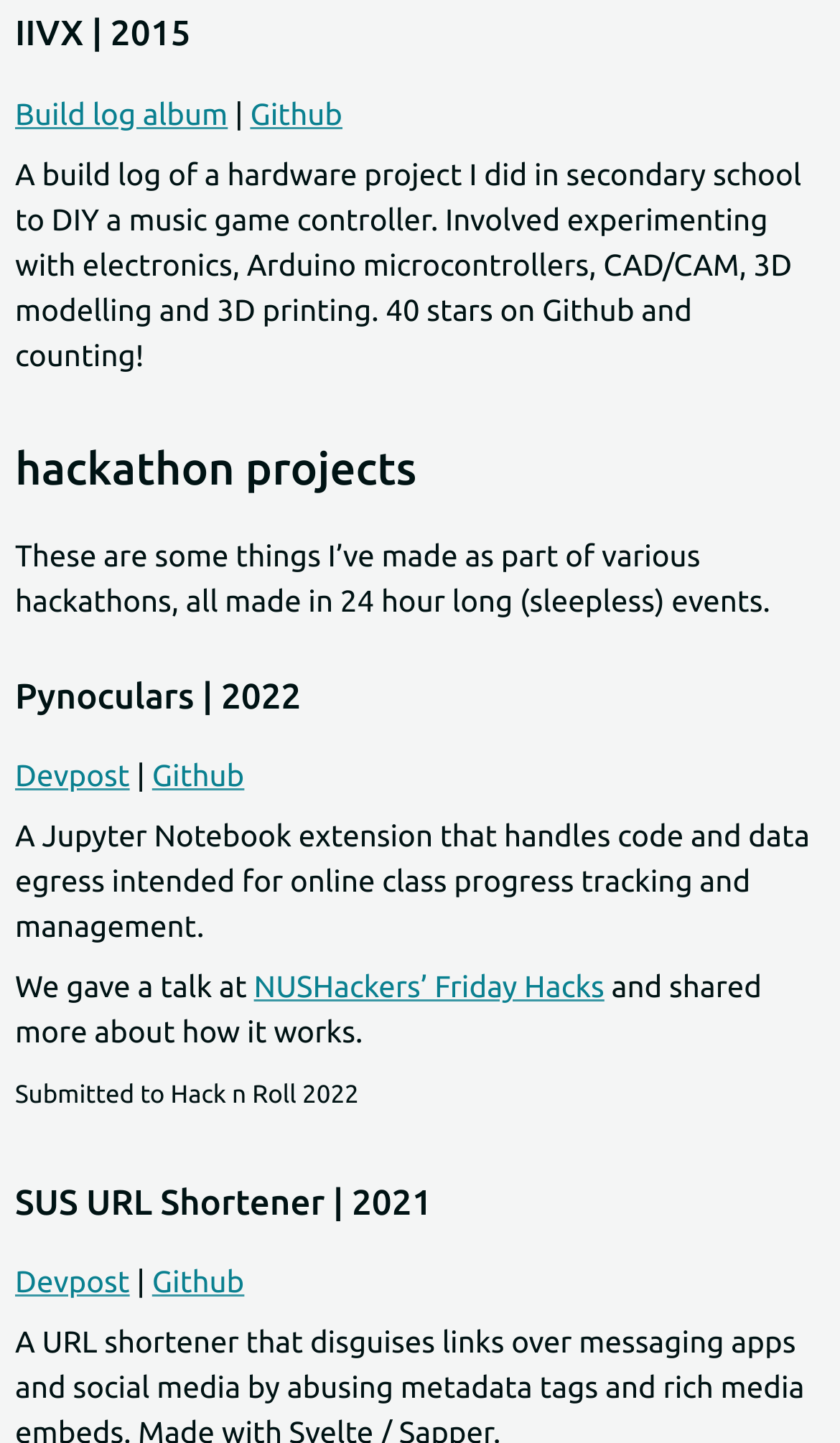Find the bounding box coordinates for the area that must be clicked to perform this action: "Click on the link 'Mark my words'".

None